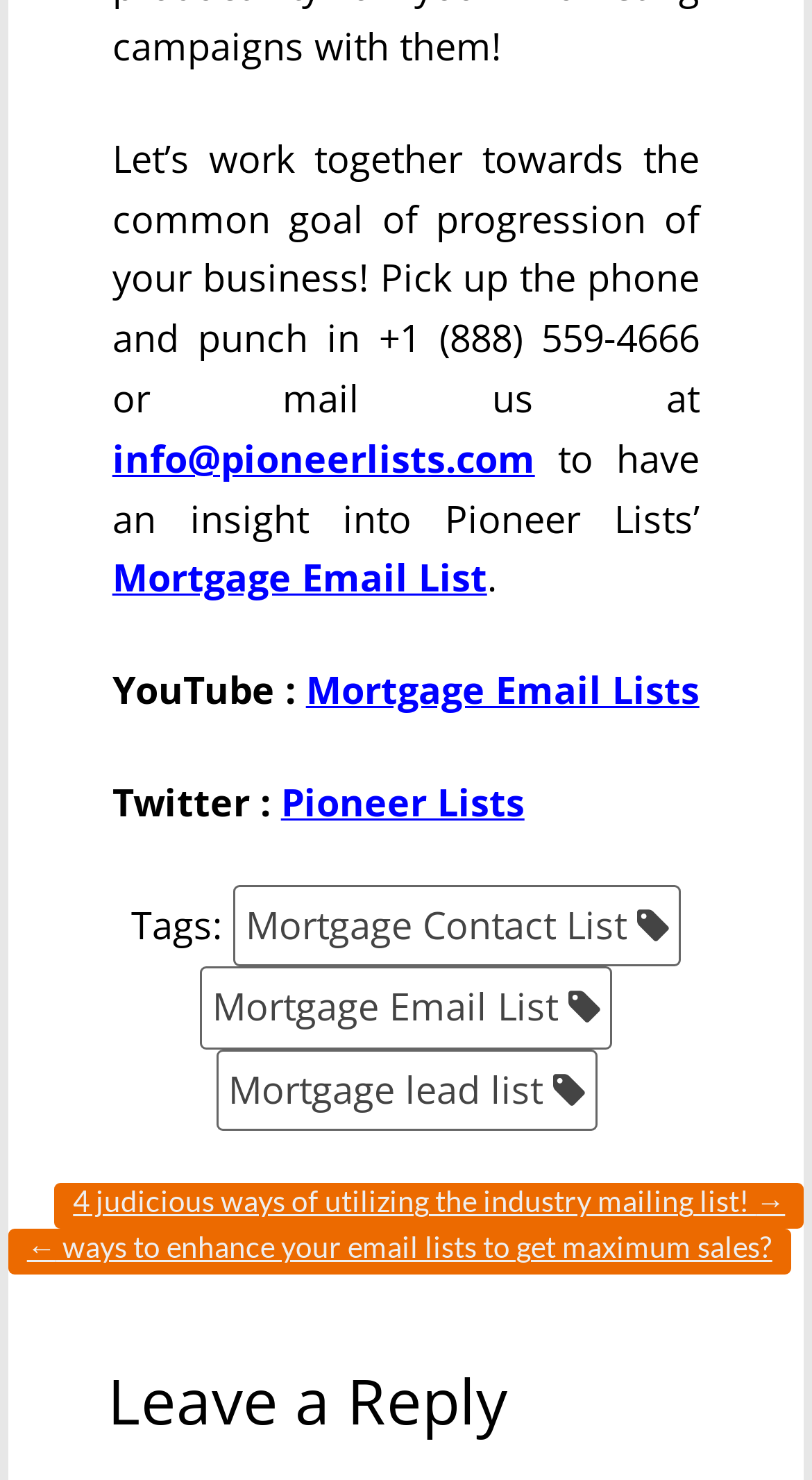Using the information in the image, could you please answer the following question in detail:
How many social media platforms are mentioned on the webpage?

The webpage mentions two social media platforms, YouTube and Twitter, which can be found in the static text elements at the middle of the webpage.